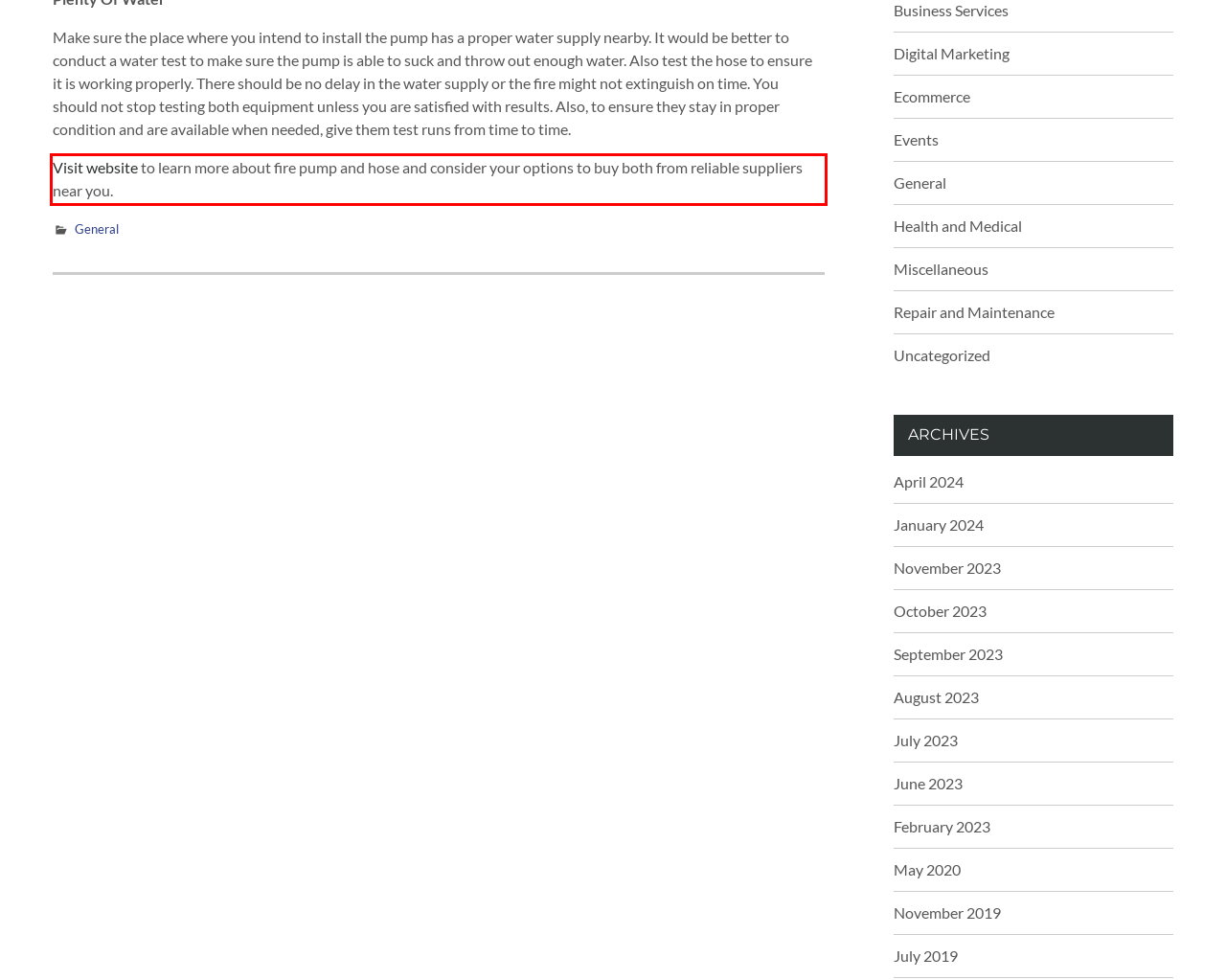You have a screenshot of a webpage where a UI element is enclosed in a red rectangle. Perform OCR to capture the text inside this red rectangle.

Visit website to learn more about fire pump and hose and consider your options to buy both from reliable suppliers near you.